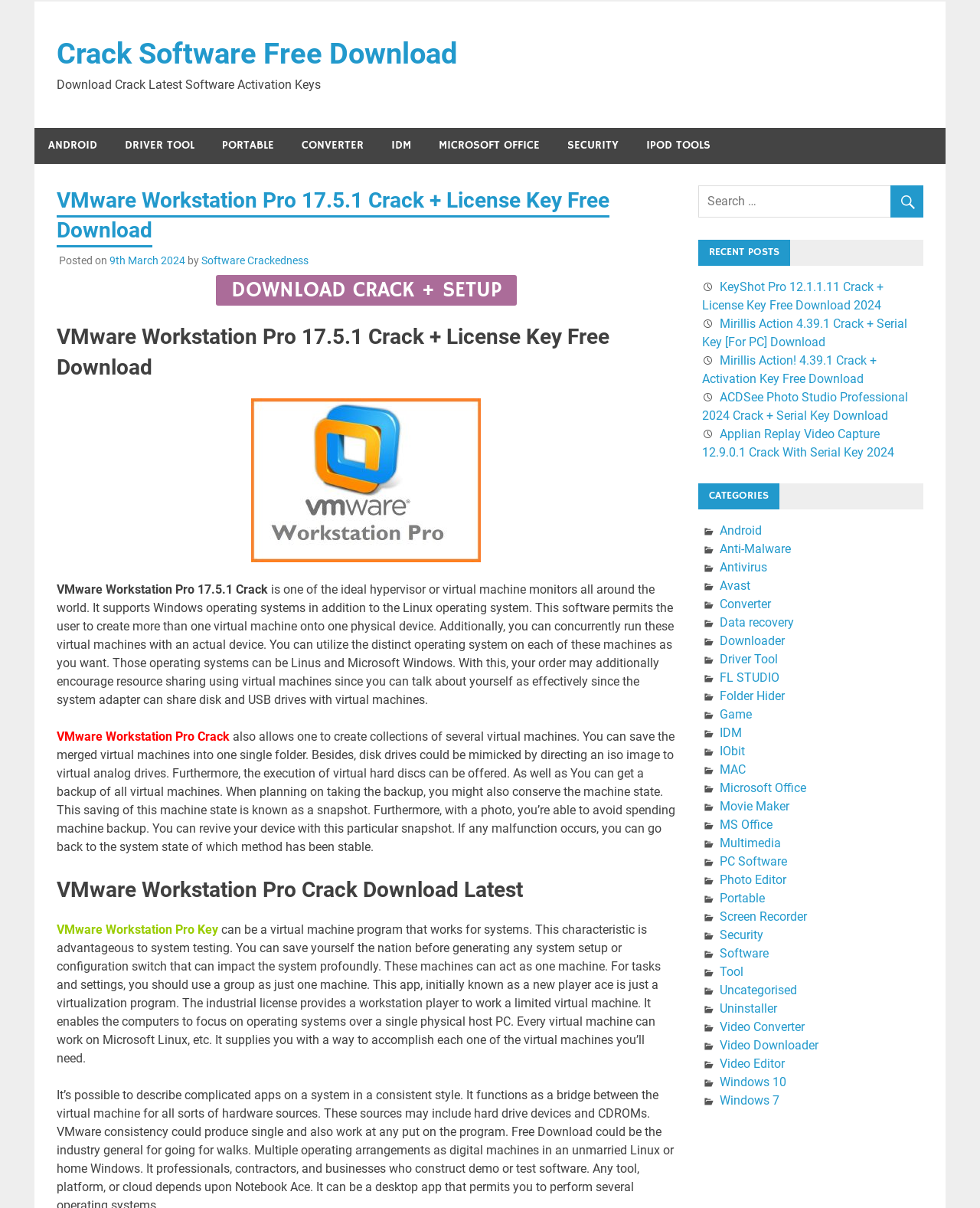Specify the bounding box coordinates for the region that must be clicked to perform the given instruction: "Click on DOWNLOAD CRACK + SETUP".

[0.22, 0.228, 0.527, 0.253]